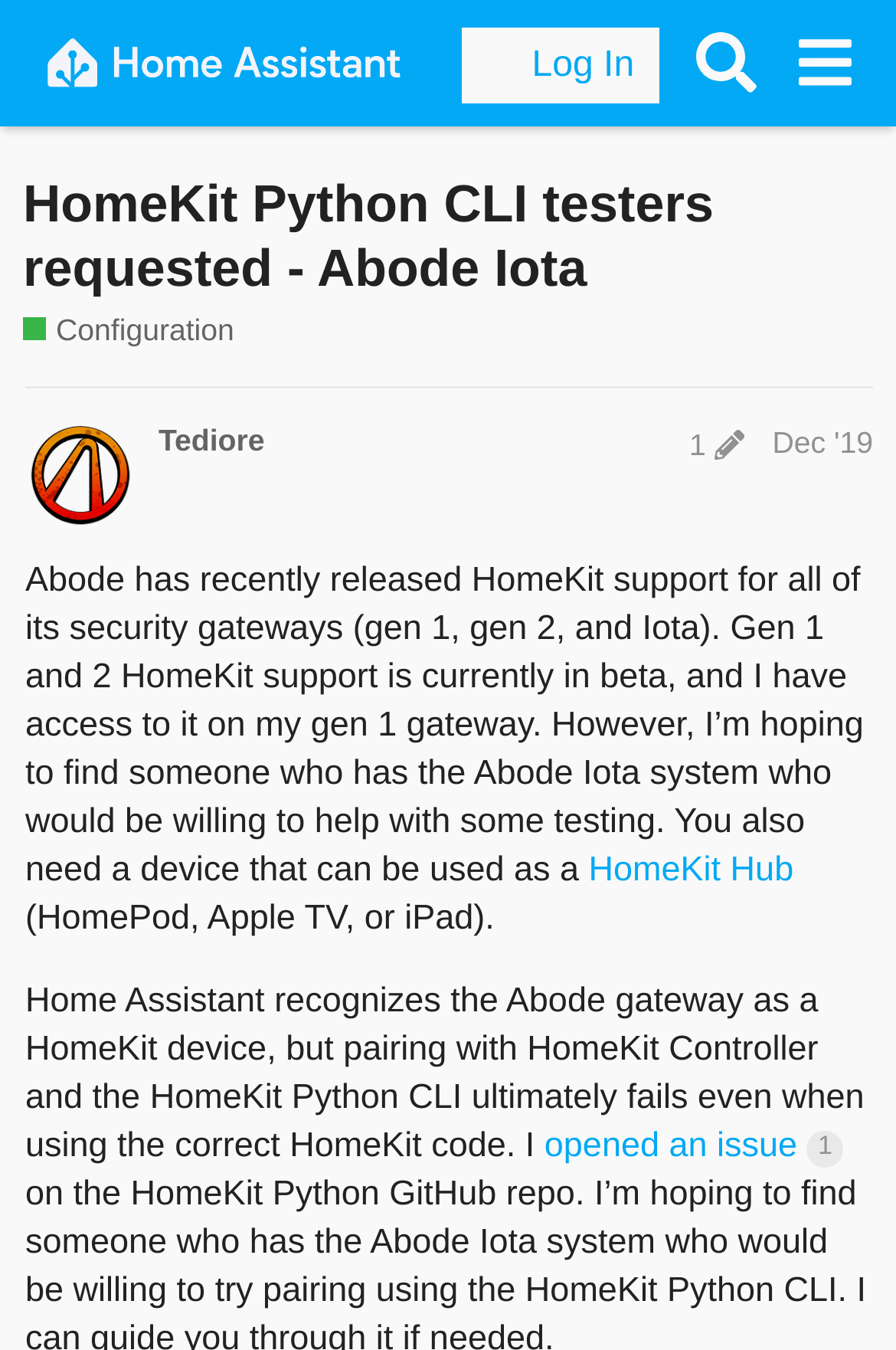Identify the bounding box coordinates for the element you need to click to achieve the following task: "Click on the 'Log In' button". The coordinates must be four float values ranging from 0 to 1, formatted as [left, top, right, bottom].

[0.516, 0.021, 0.736, 0.077]